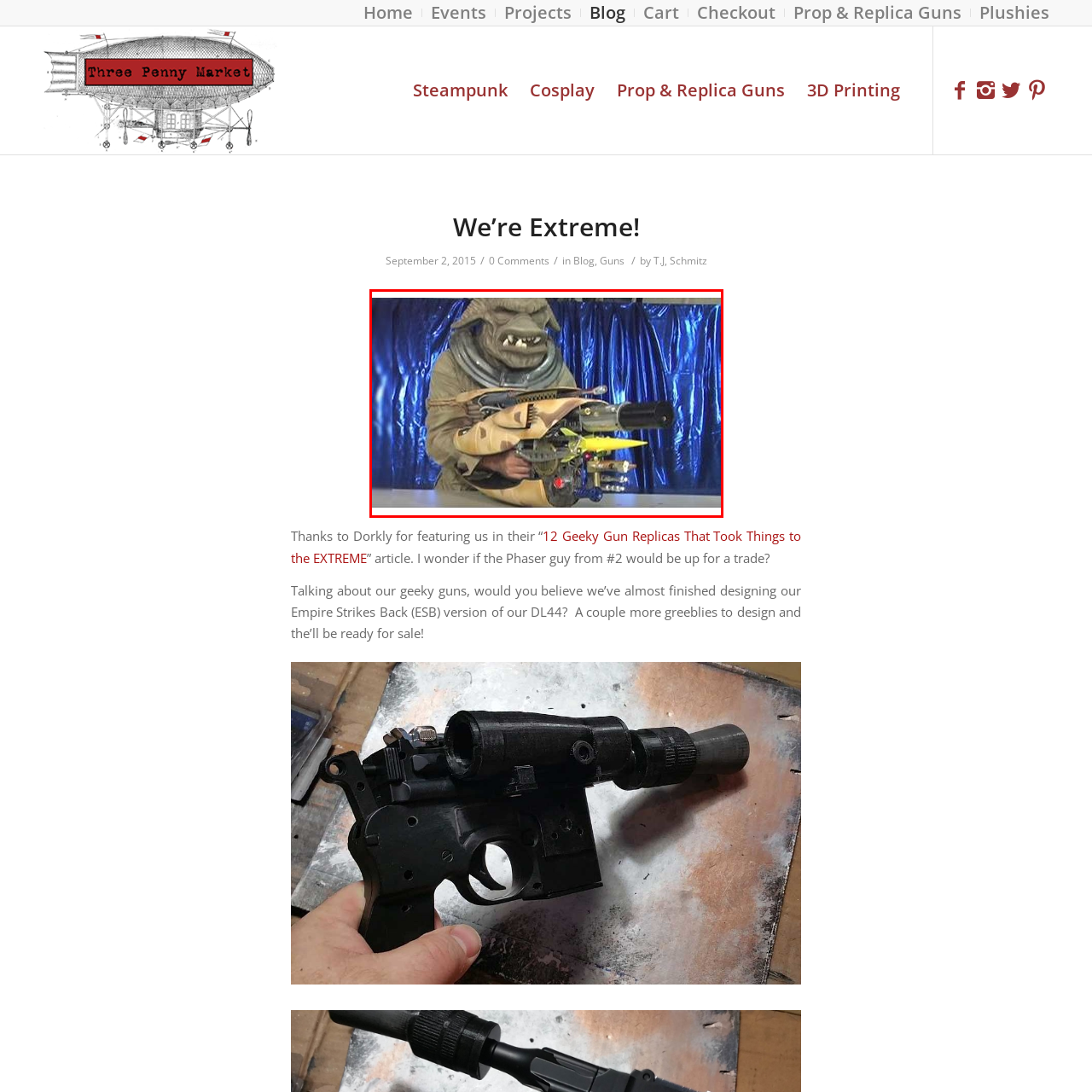Refer to the image marked by the red boundary and provide a single word or phrase in response to the question:
How many layers does the outfit have?

Multiple